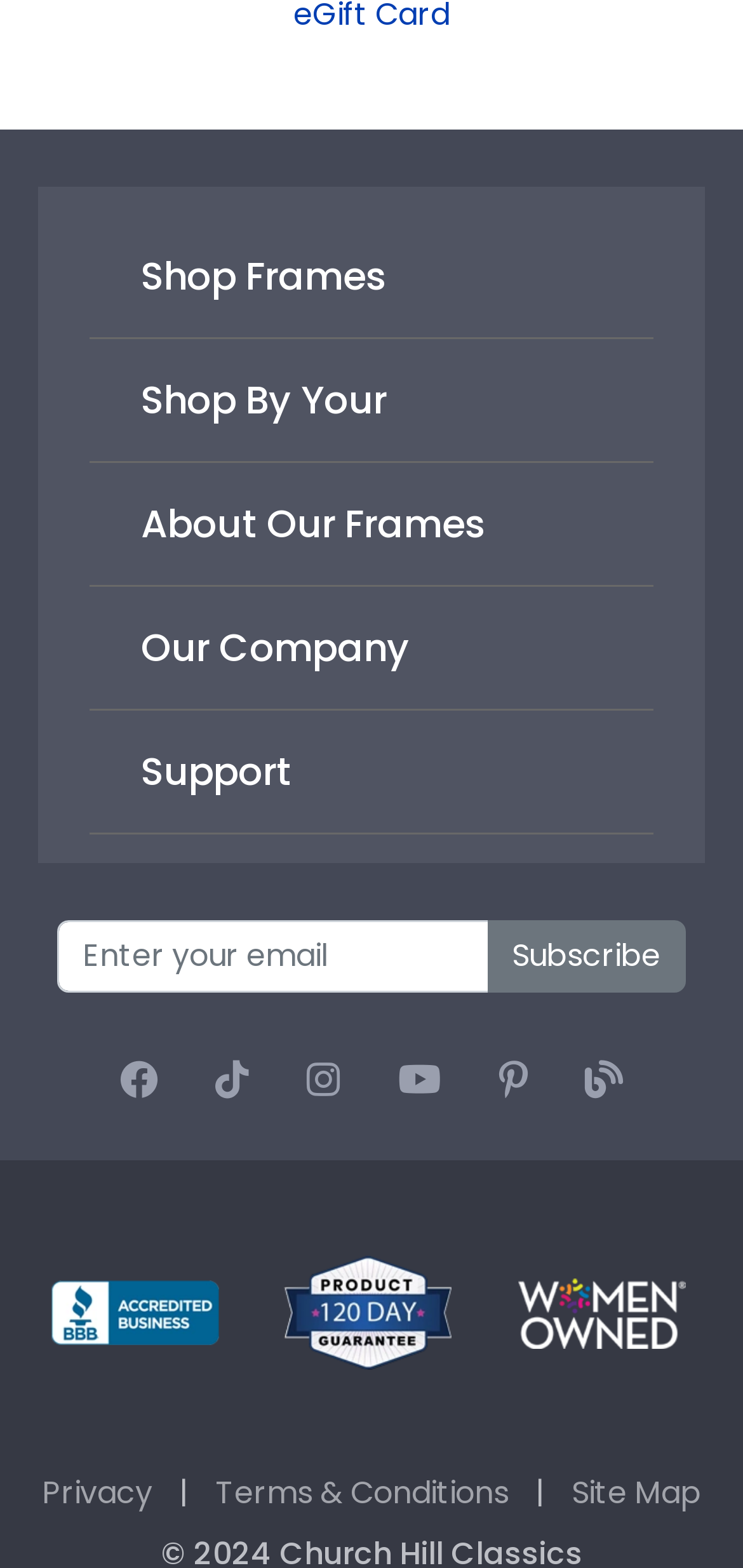How many links are available at the bottom of the webpage?
Kindly offer a detailed explanation using the data available in the image.

I examined the links available at the bottom of the webpage and found the following links: 'Privacy Policy', 'Terms and Conditions', 'Visual Site Map', 'Return policy', 'BBB profile for Church Hill Classics', and 'Information about our certified woman-owned business'. Therefore, there are 6 links available at the bottom of the webpage.